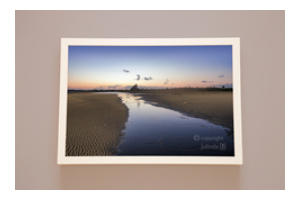Give an in-depth summary of the scene depicted in the image.

This image showcases a framed photograph capturing a serene landscape at dusk, featuring a river reflecting the colors of the sky as it winds through a sandy beach. The gentle hues of sunset paint the sky, creating a calming atmosphere. The photograph is displayed in a white frame, which complements the image and adds a modern touch to its presentation. This art piece is part of a collection designed by Julinda, known for its high-quality archival materials and attention to aesthetic details, making it perfect for enhancing any interior space.